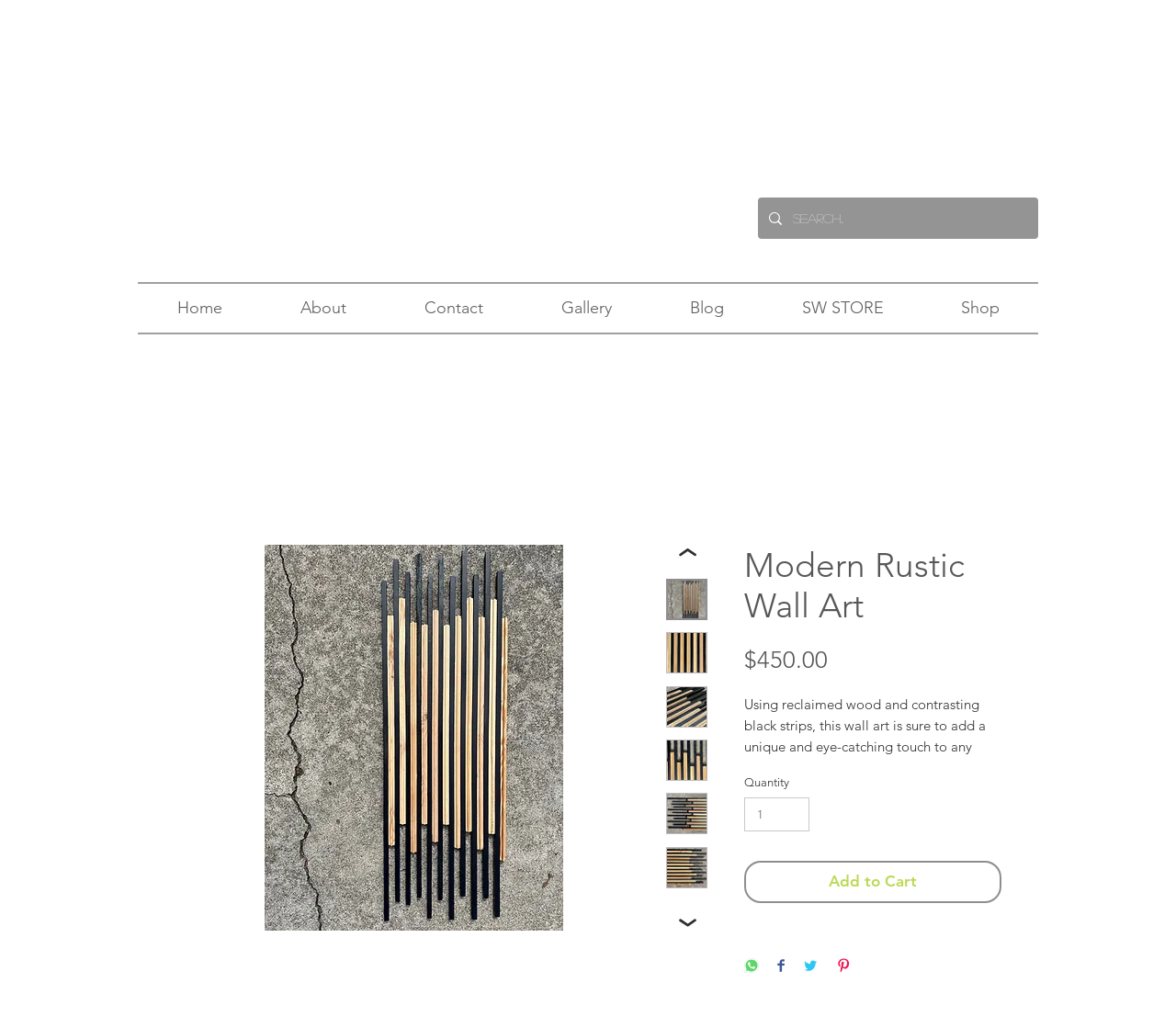Determine the bounding box coordinates of the target area to click to execute the following instruction: "Share on WhatsApp."

[0.633, 0.932, 0.645, 0.949]